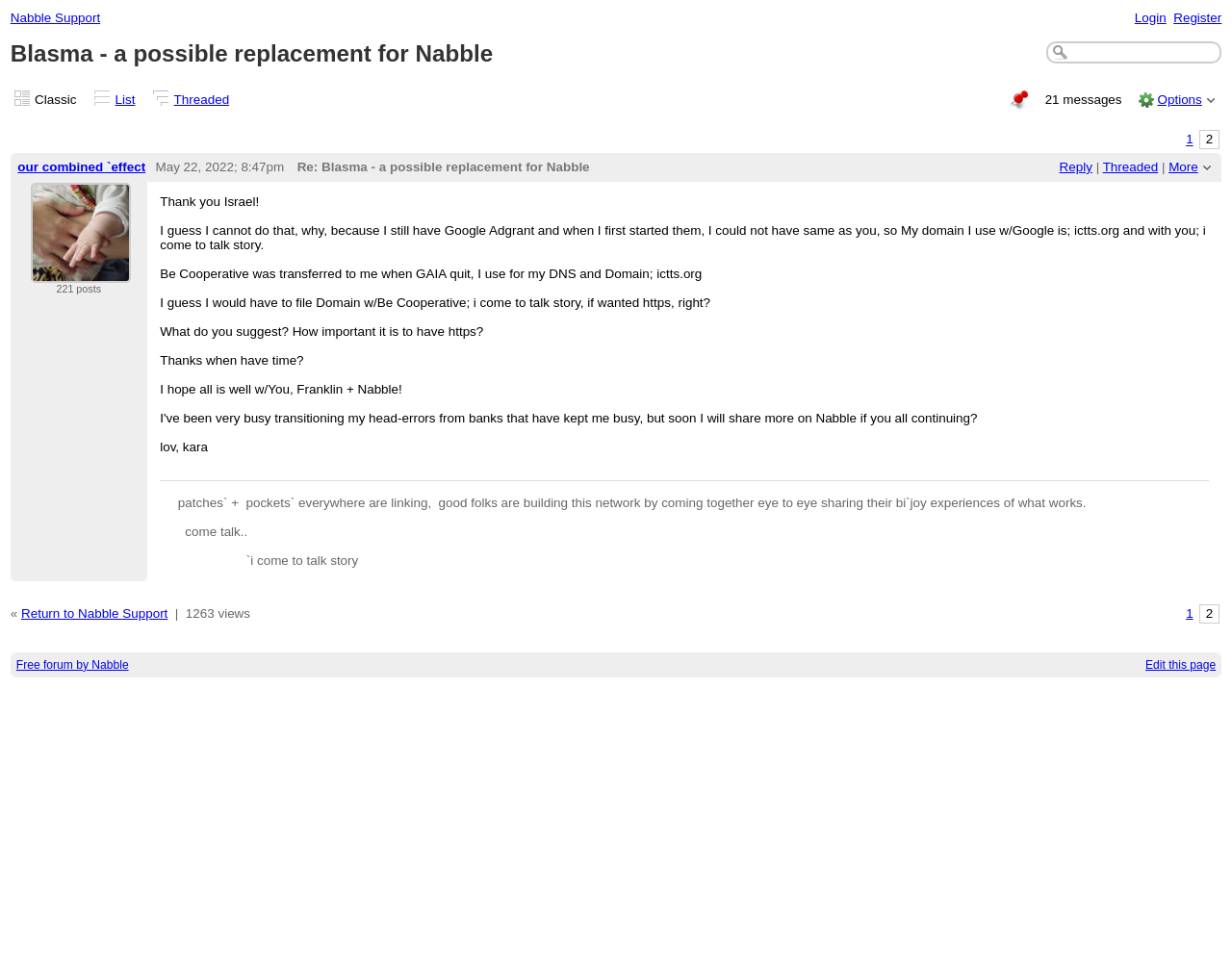What is the name of the forum?
Please provide a single word or phrase as your answer based on the image.

Nabble Support